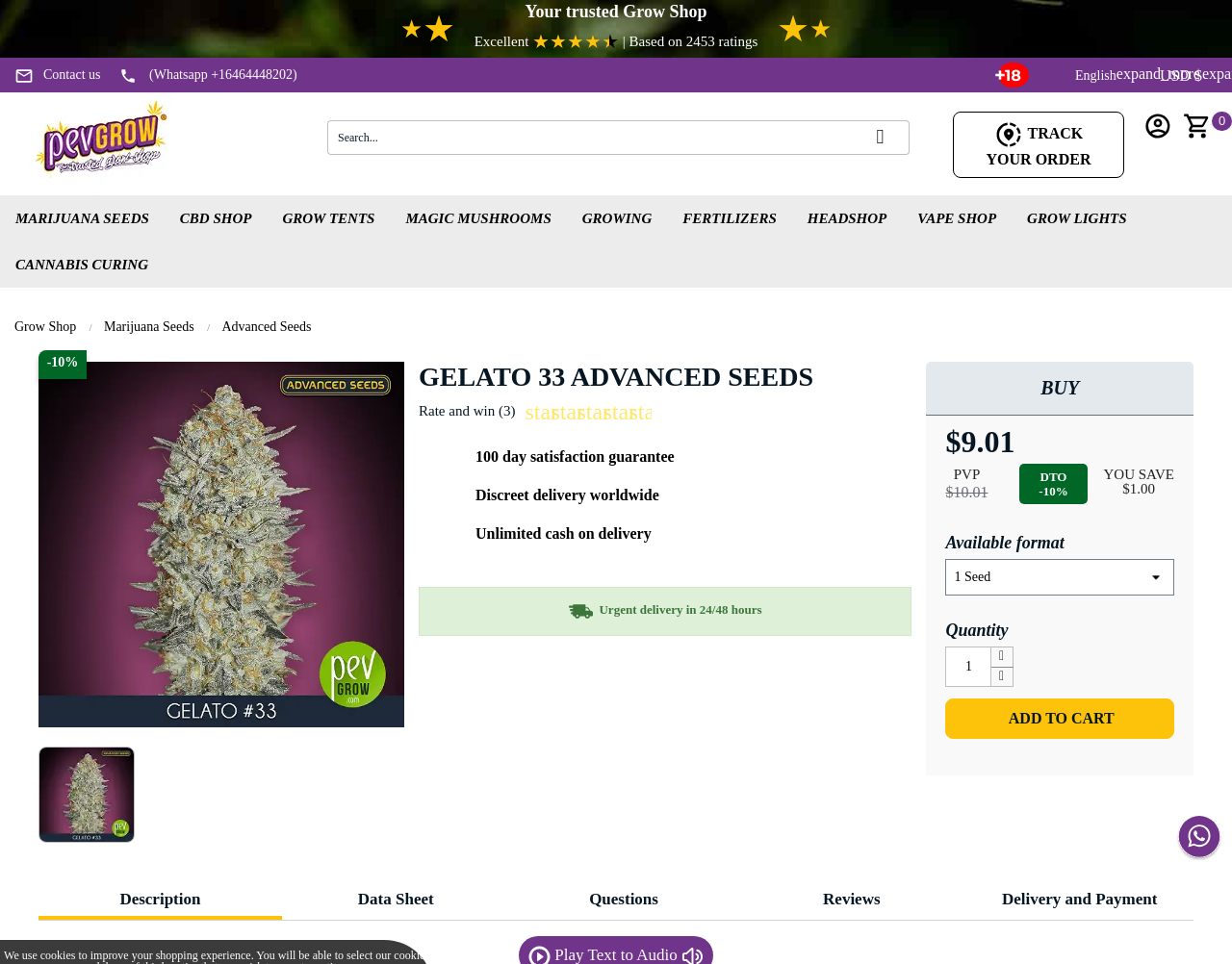How many ratings are there for the grow shop?
Refer to the image and respond with a one-word or short-phrase answer.

2453